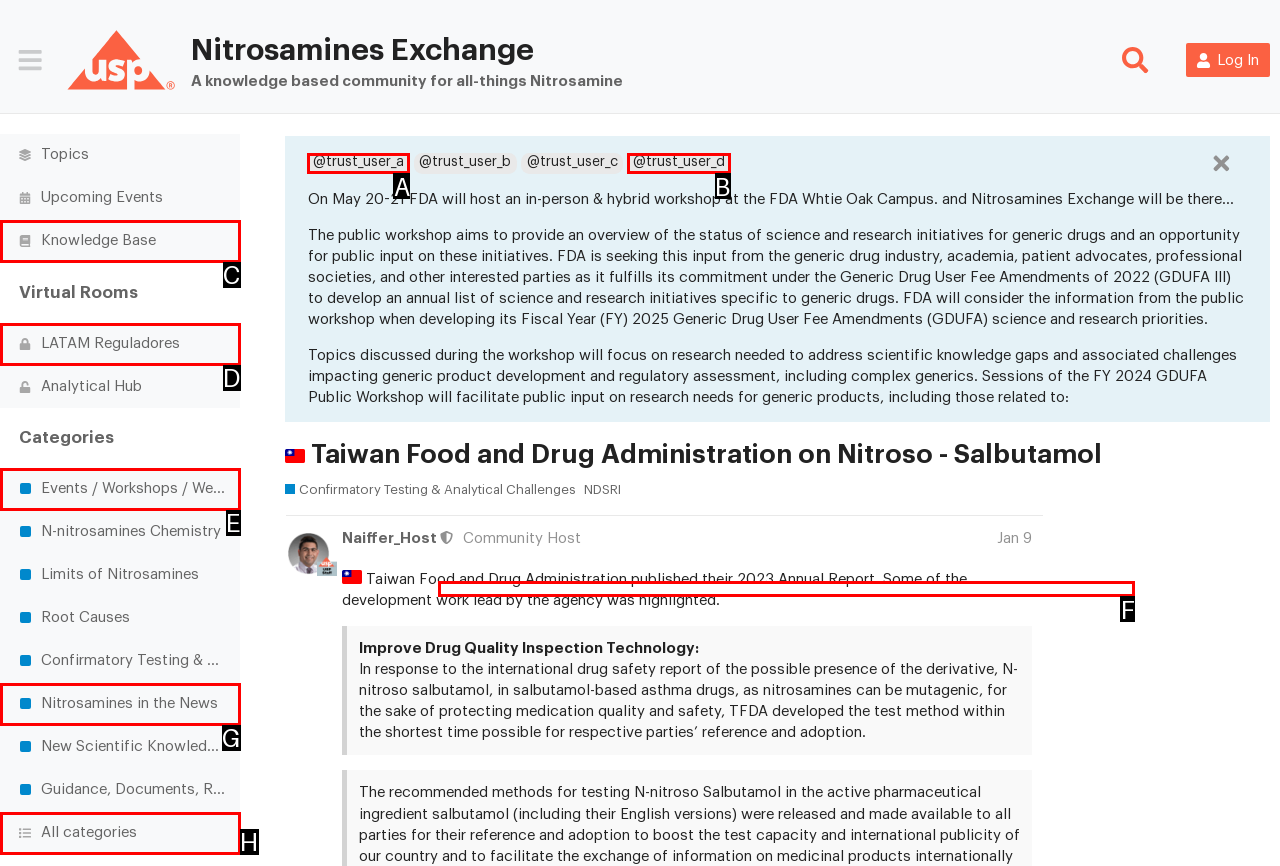Using the description: Events / Workshops / Webinars, find the corresponding HTML element. Provide the letter of the matching option directly.

E